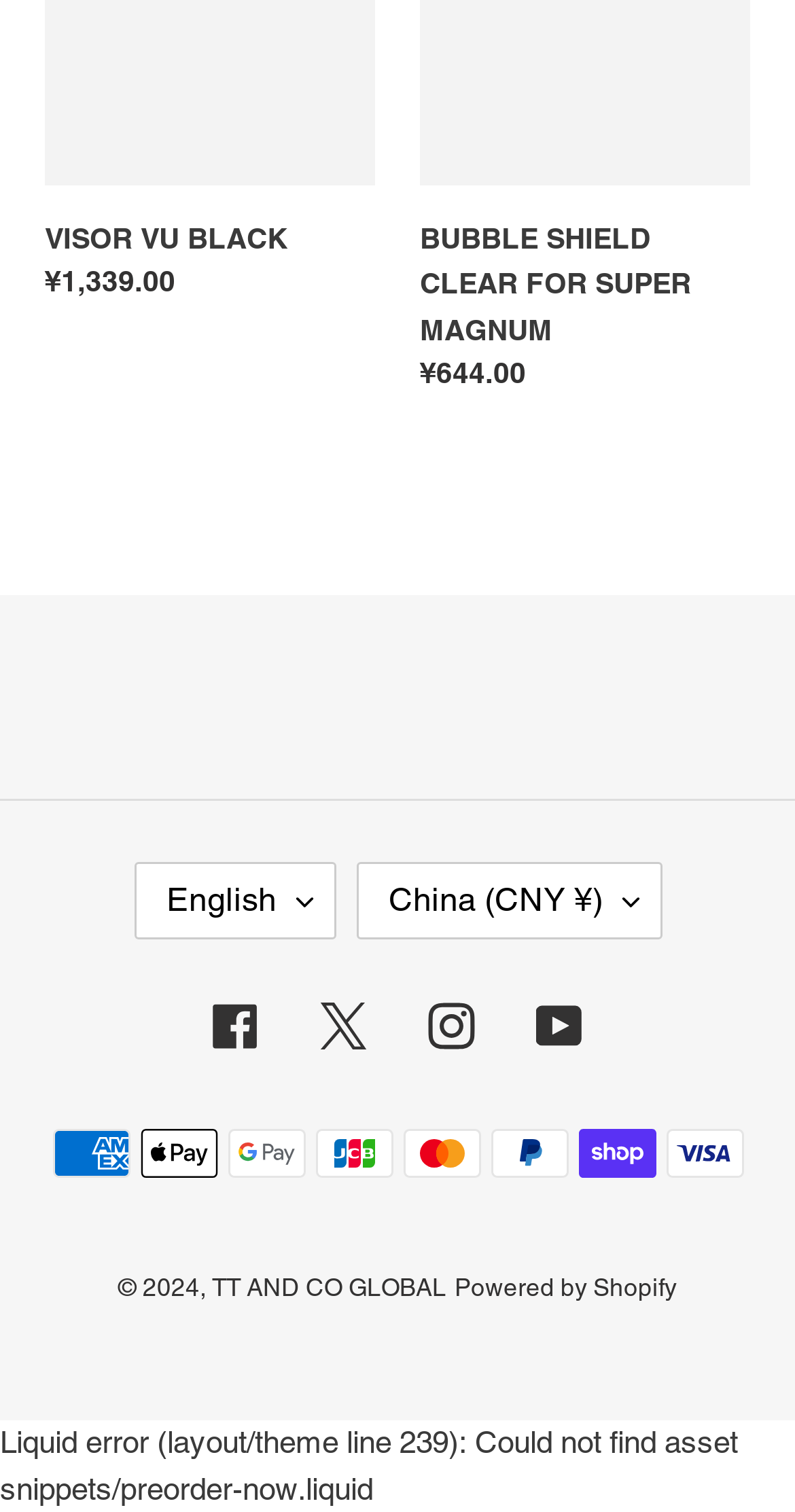Kindly provide the bounding box coordinates of the section you need to click on to fulfill the given instruction: "Access news about Algae Blooms".

None